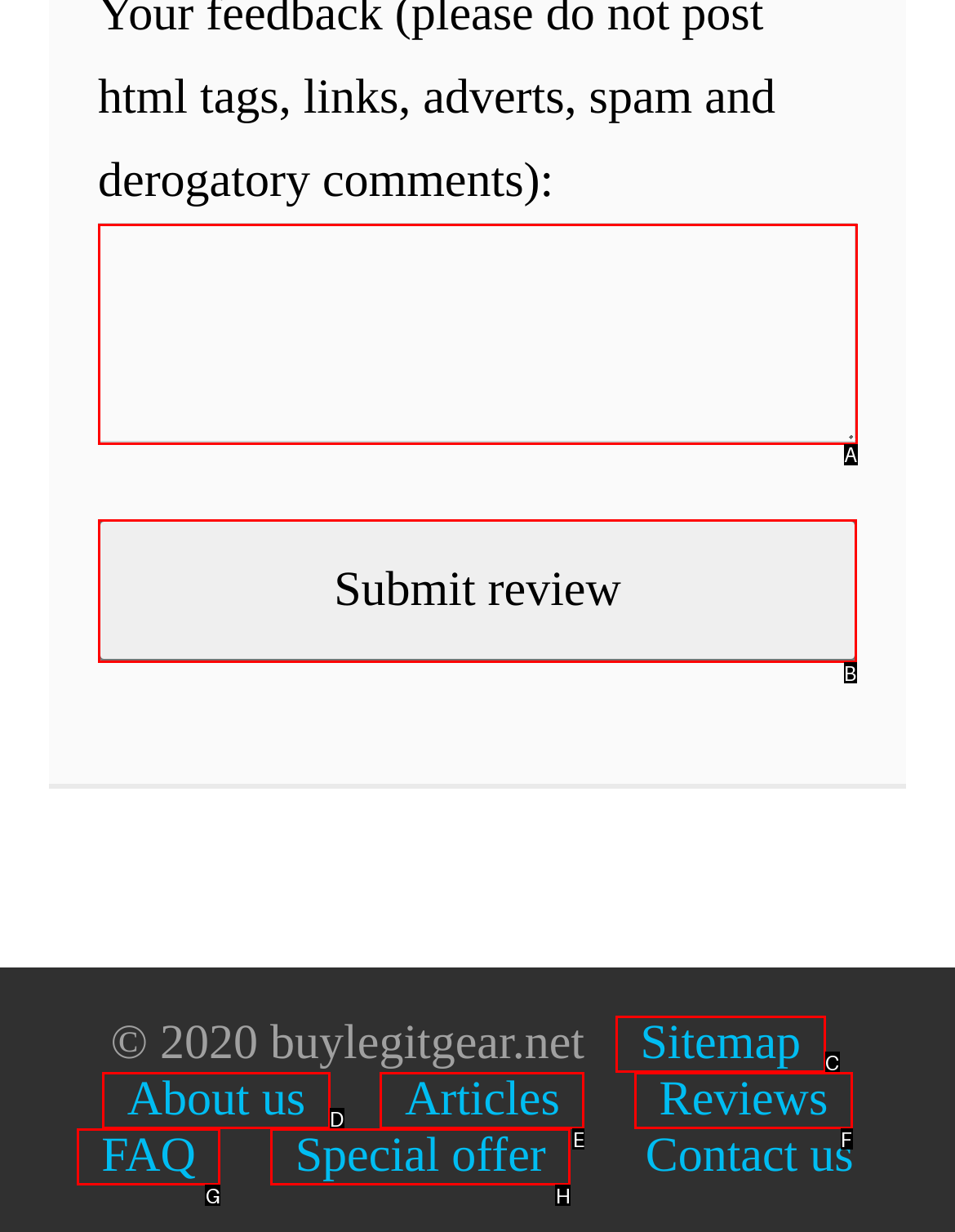Select the letter of the UI element you need to click to complete this task: Submit review.

B